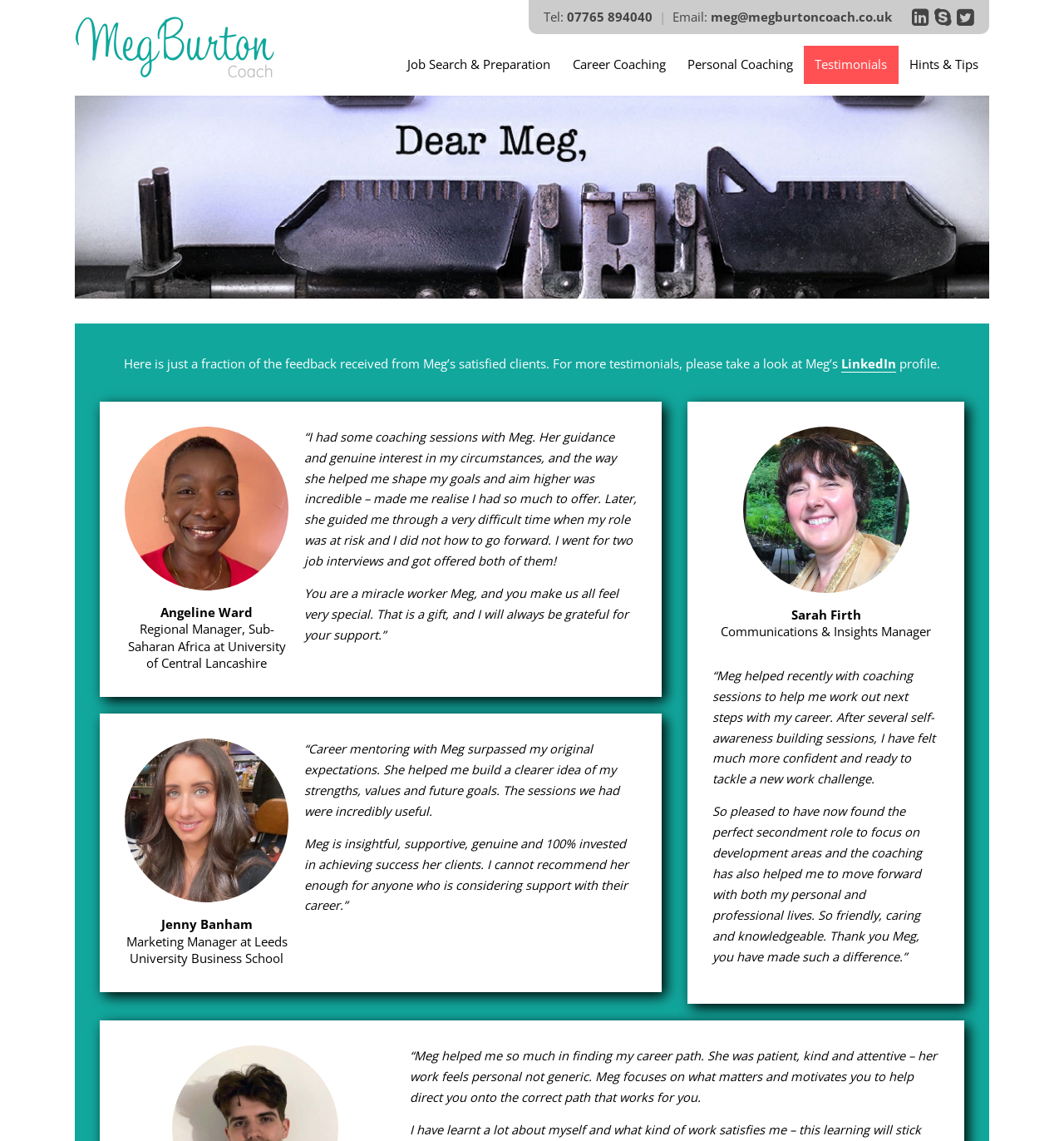What is the phone number to contact Meg?
Based on the image, answer the question with as much detail as possible.

I found the phone number by looking at the top section of the webpage, where the contact information is provided. The phone number is listed next to the 'Tel:' label.